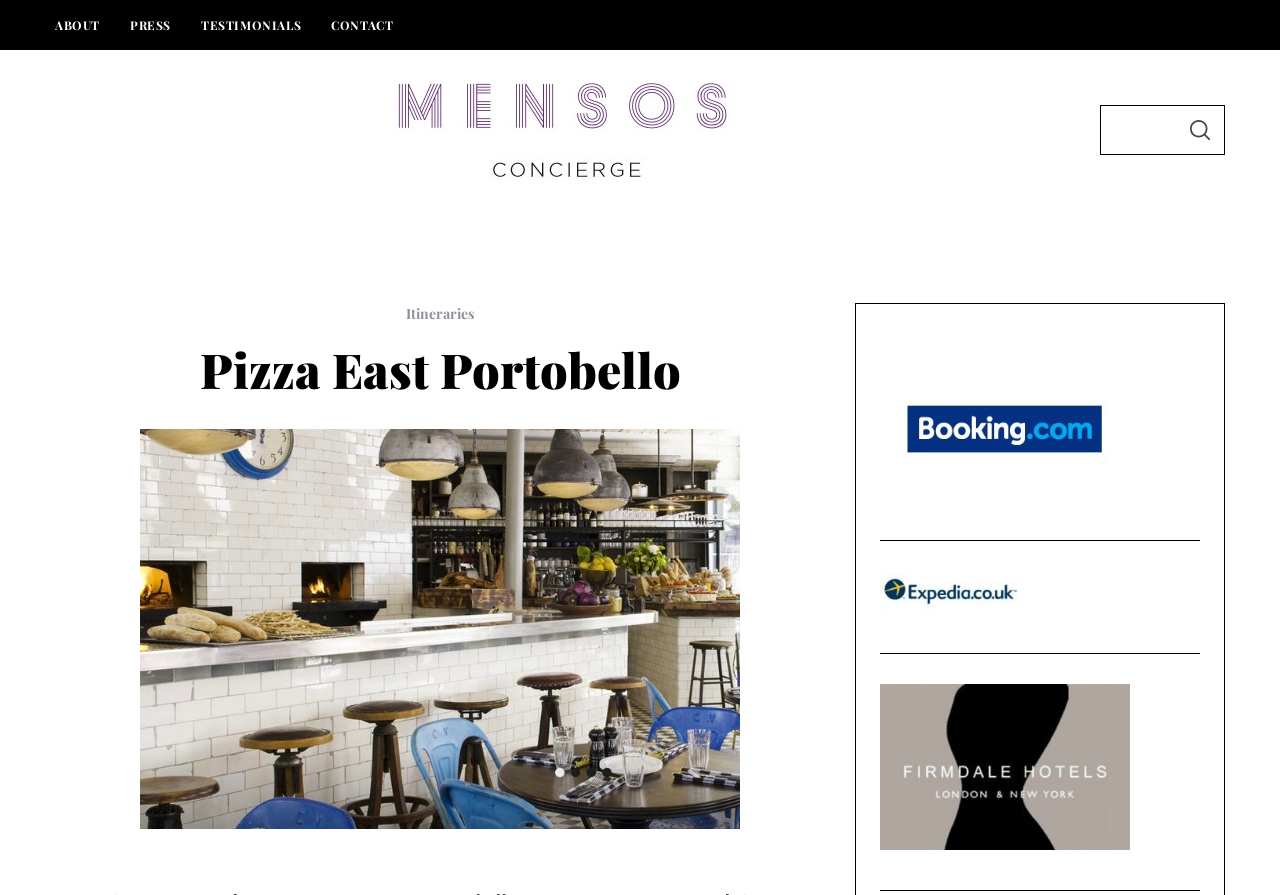Please respond in a single word or phrase: 
How many navigation menus are there?

2